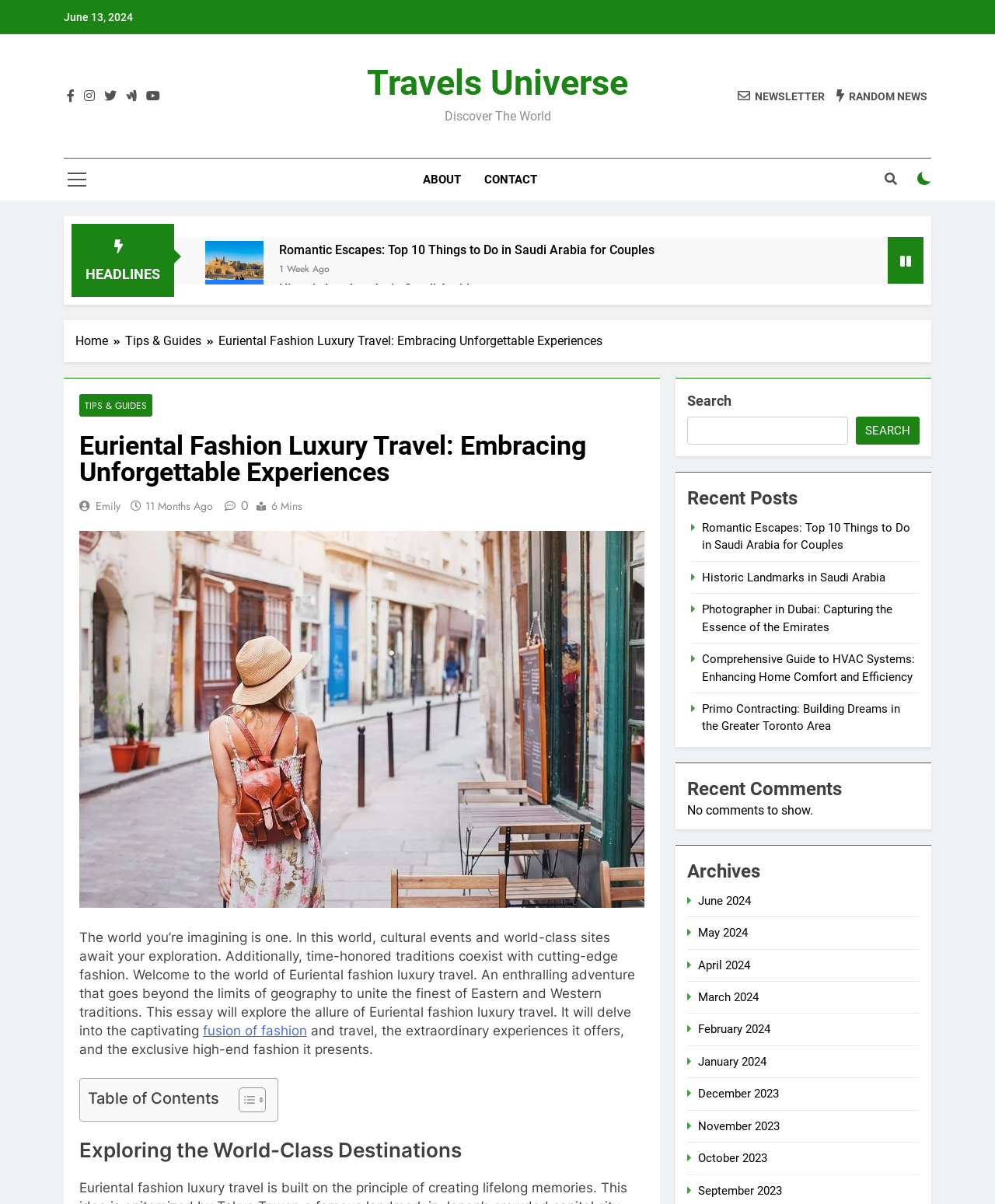Reply to the question with a single word or phrase:
What is the title of the first article on the webpage?

Romantic Escapes: Top 10 Things to Do in Saudi Arabia for Couples